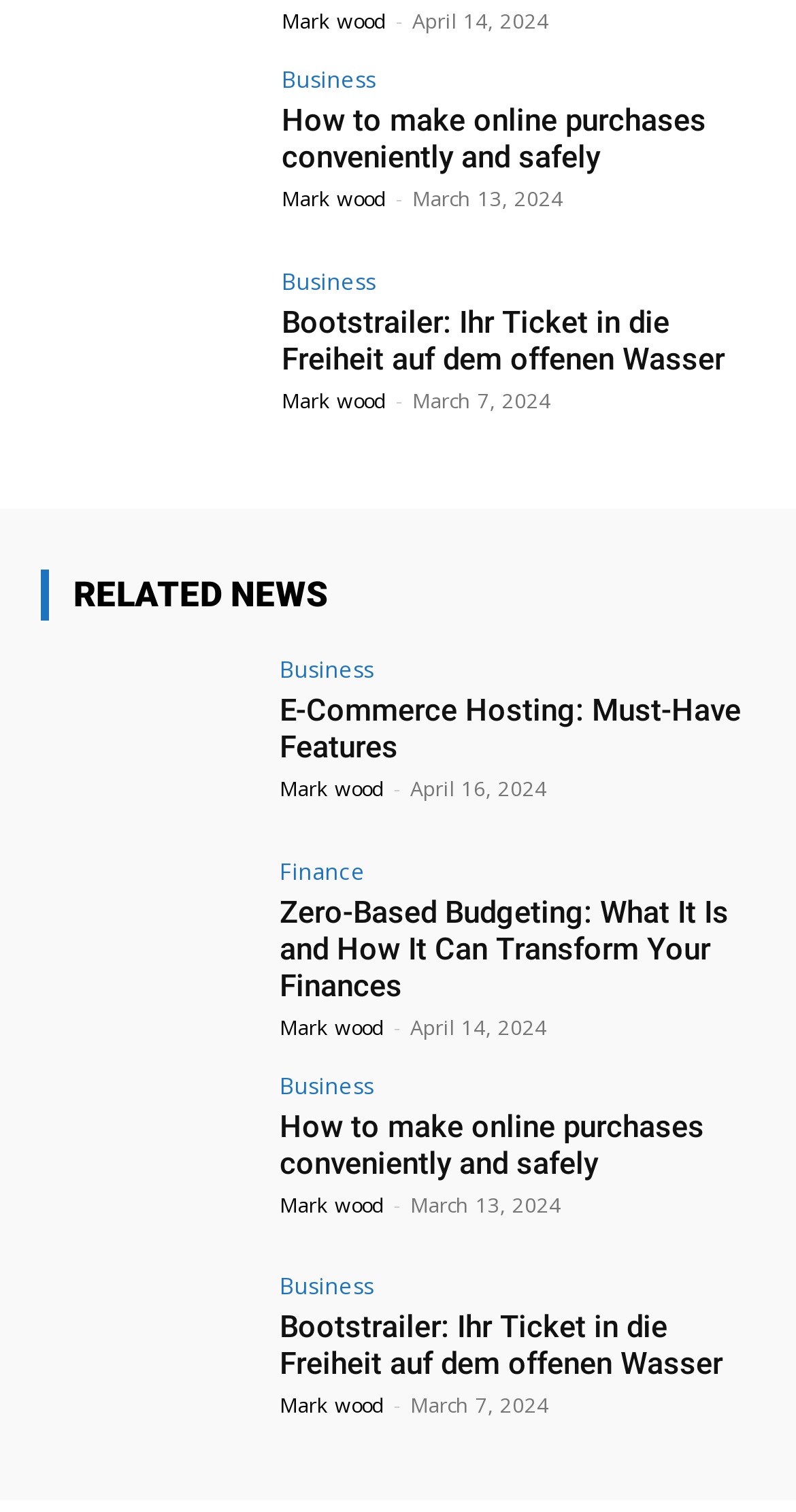Provide the bounding box coordinates of the UI element that matches the description: "E-Commerce Hosting: Must-Have Features".

[0.351, 0.457, 0.931, 0.506]